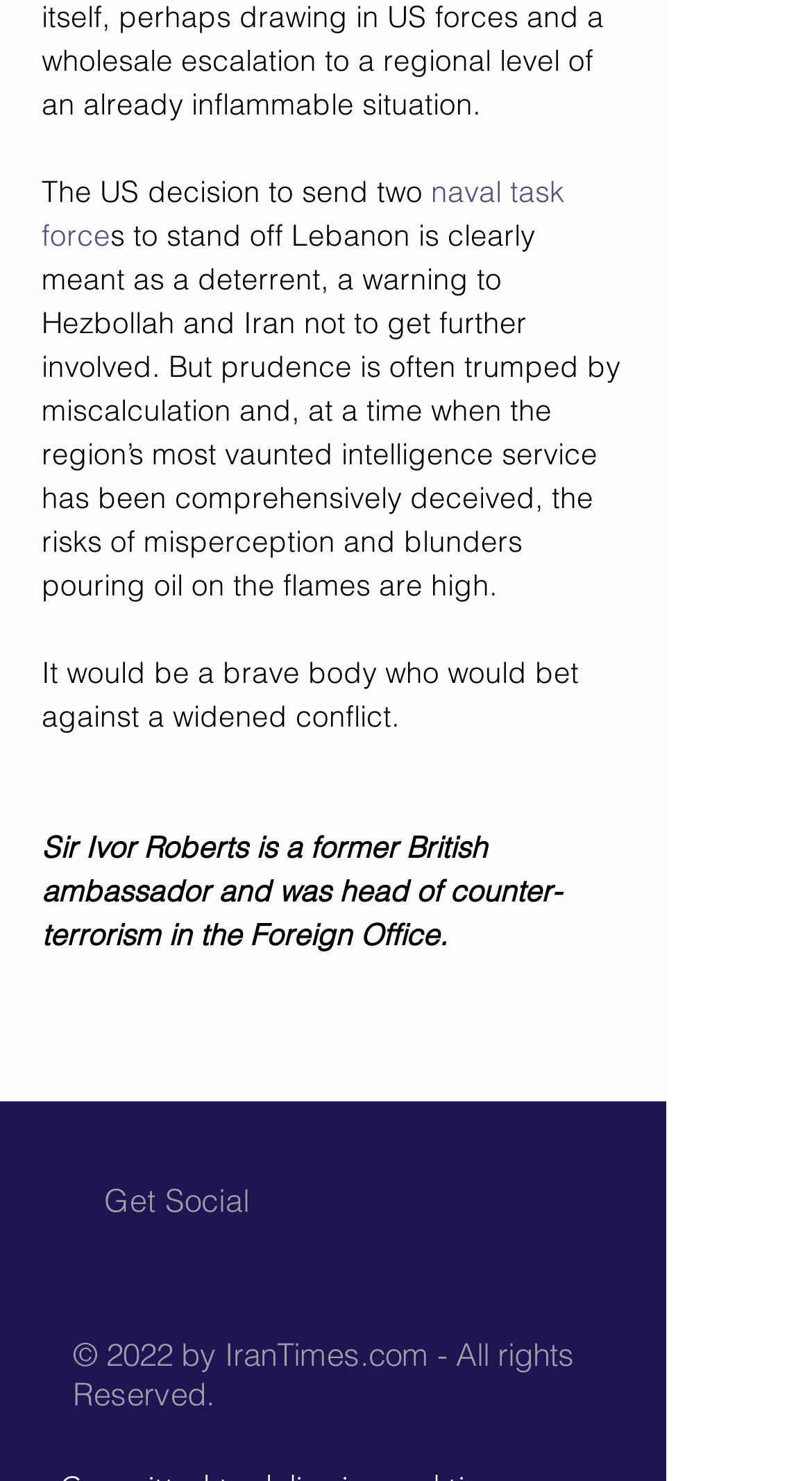Based on the image, please respond to the question with as much detail as possible:
What is the copyright year of the webpage?

The footer of the page displays a copyright notice stating '© 2022 by IranTimes.com - All rights Reserved.', indicating that the webpage's content is copyrighted as of 2022.